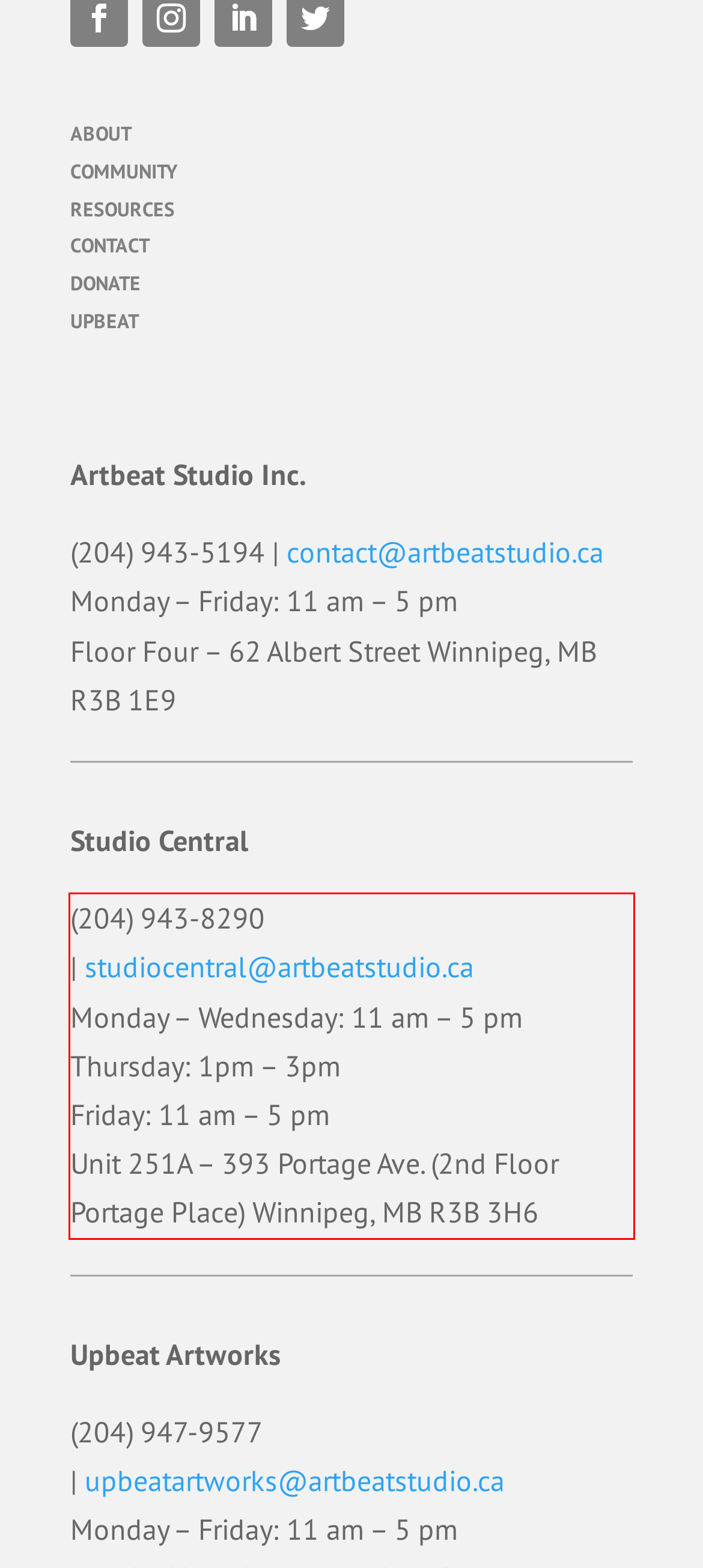Examine the screenshot of the webpage, locate the red bounding box, and perform OCR to extract the text contained within it.

(204) 943-8290 | studiocentral@artbeatstudio.ca Monday – Wednesday: 11 am – 5 pm Thursday: 1pm – 3pm Friday: 11 am – 5 pm Unit 251A – 393 Portage Ave. (2nd Floor Portage Place) Winnipeg, MB R3B 3H6